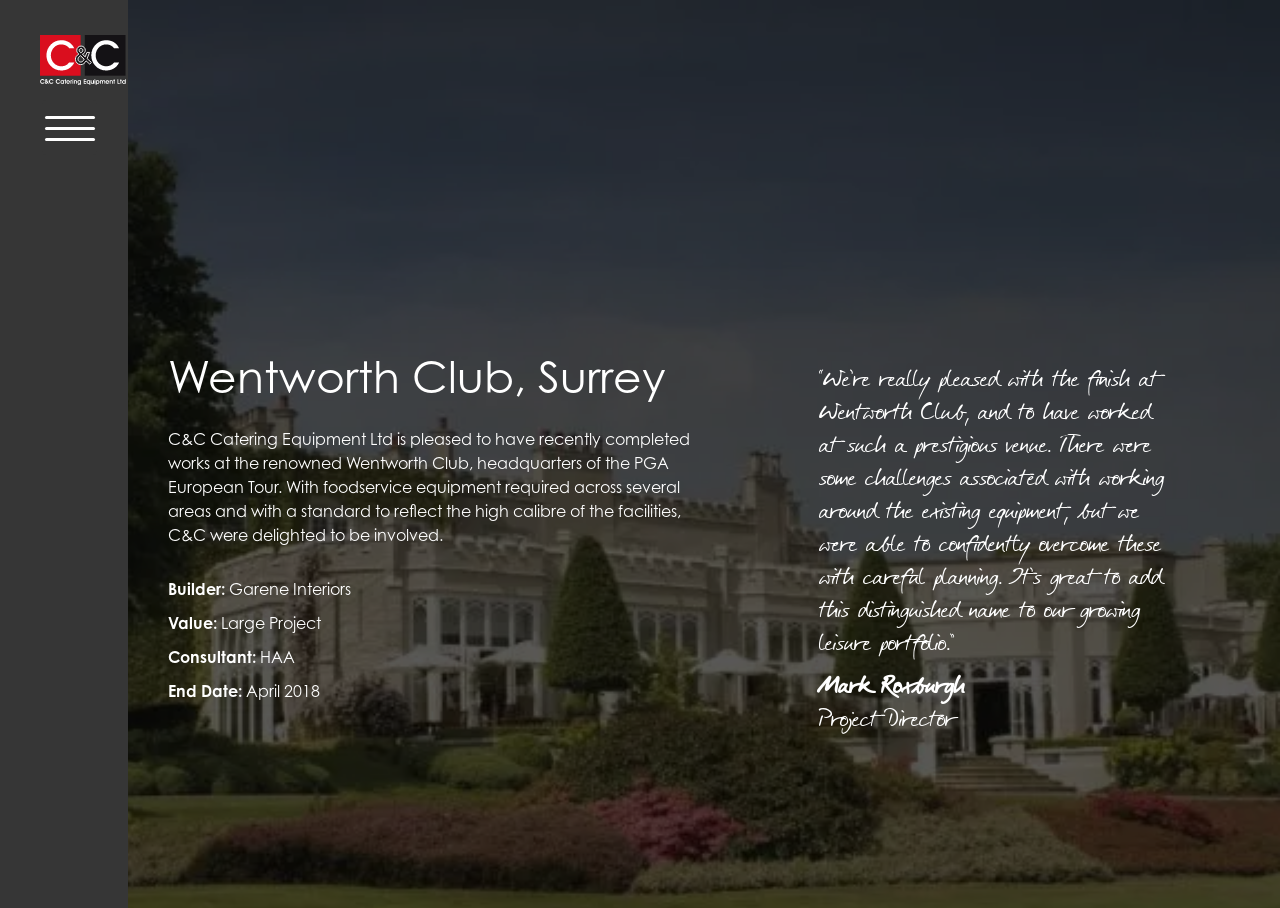Provide the bounding box coordinates for the UI element that is described as: "parent_node: Skip to content aria-label="Menu"".

[0.033, 0.11, 0.076, 0.171]